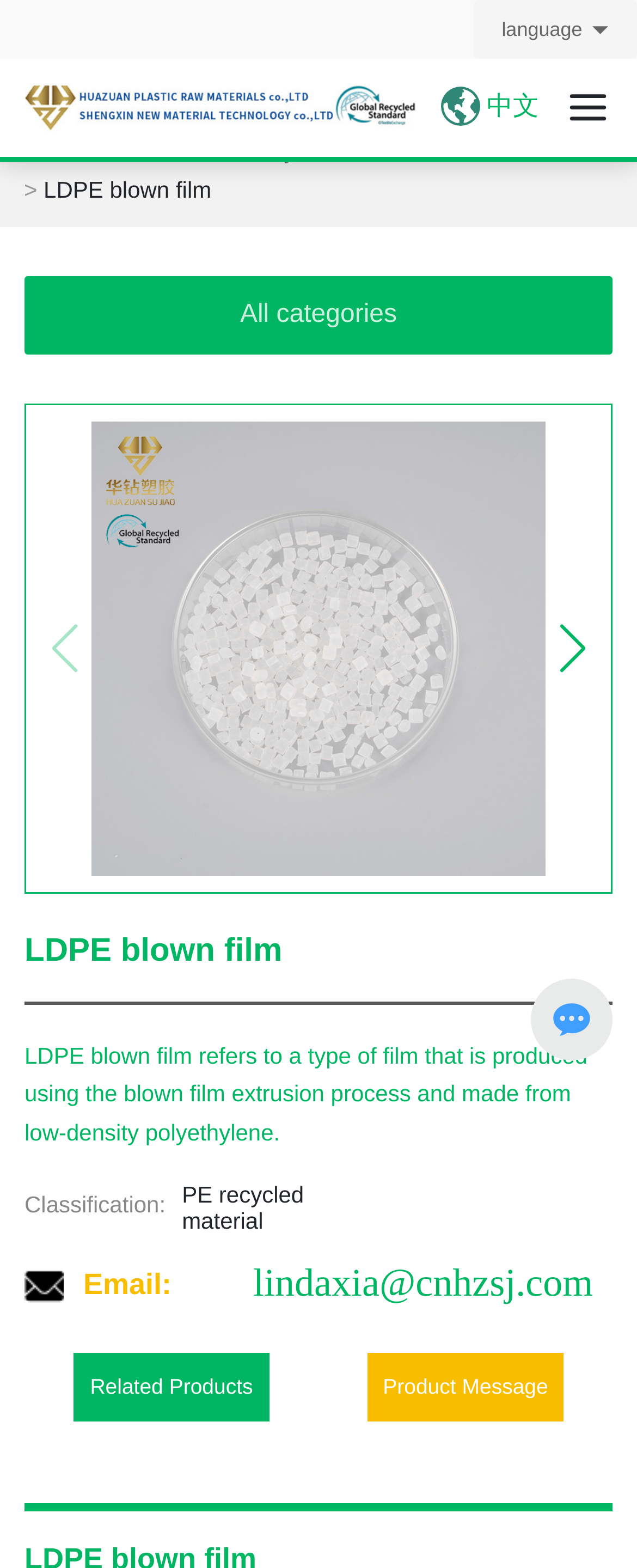Refer to the image and offer a detailed explanation in response to the question: What is LDPE blown film made of?

This answer can be obtained by reading the static text on the webpage, which states 'LDPE blown film refers to a type of film that is produced using the blown film extrusion process and made from low-density polyethylene.'